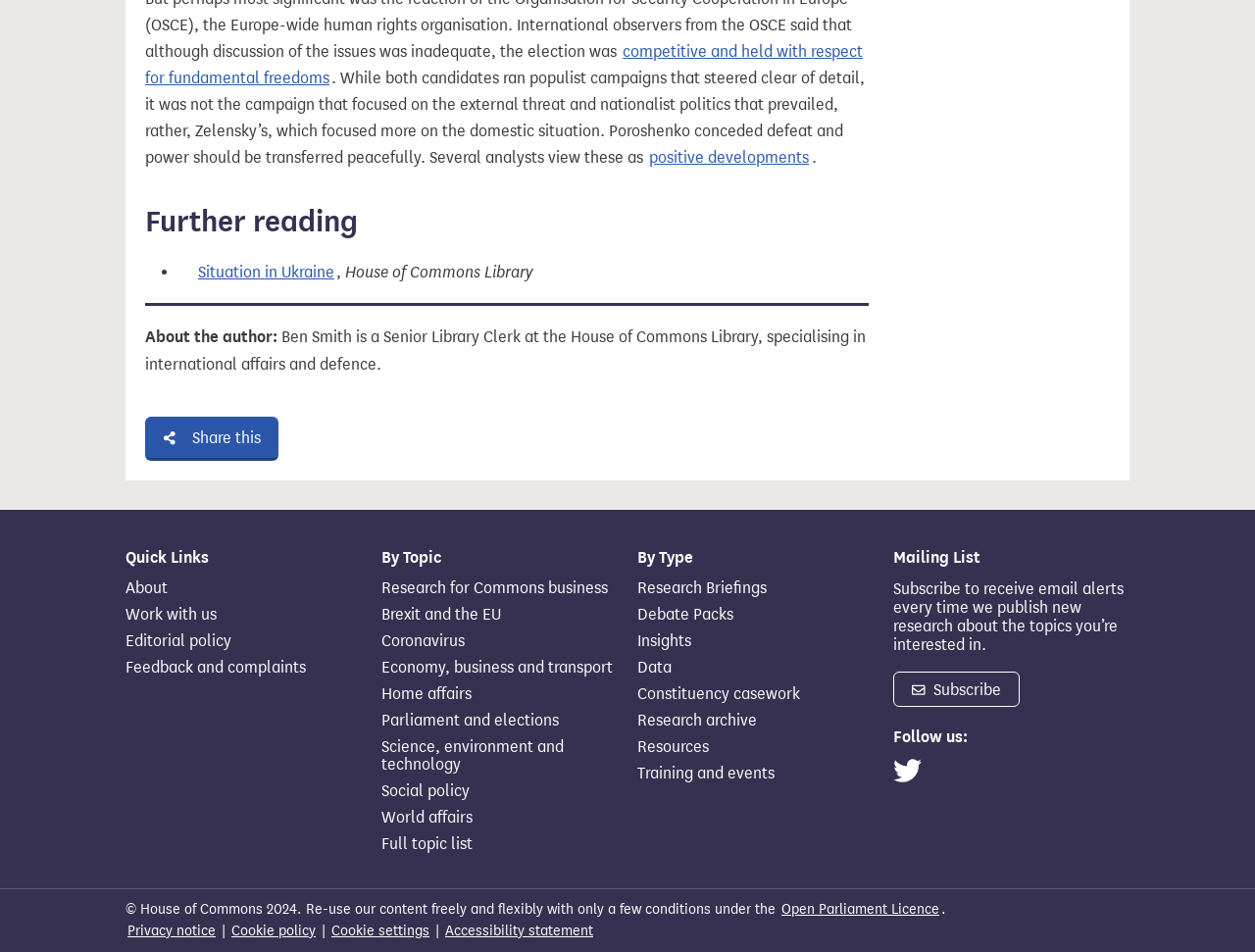Determine the bounding box coordinates for the UI element described. Format the coordinates as (top-left x, top-left y, bottom-right x, bottom-right y) and ensure all values are between 0 and 1. Element description: Subscribe

[0.712, 0.705, 0.812, 0.743]